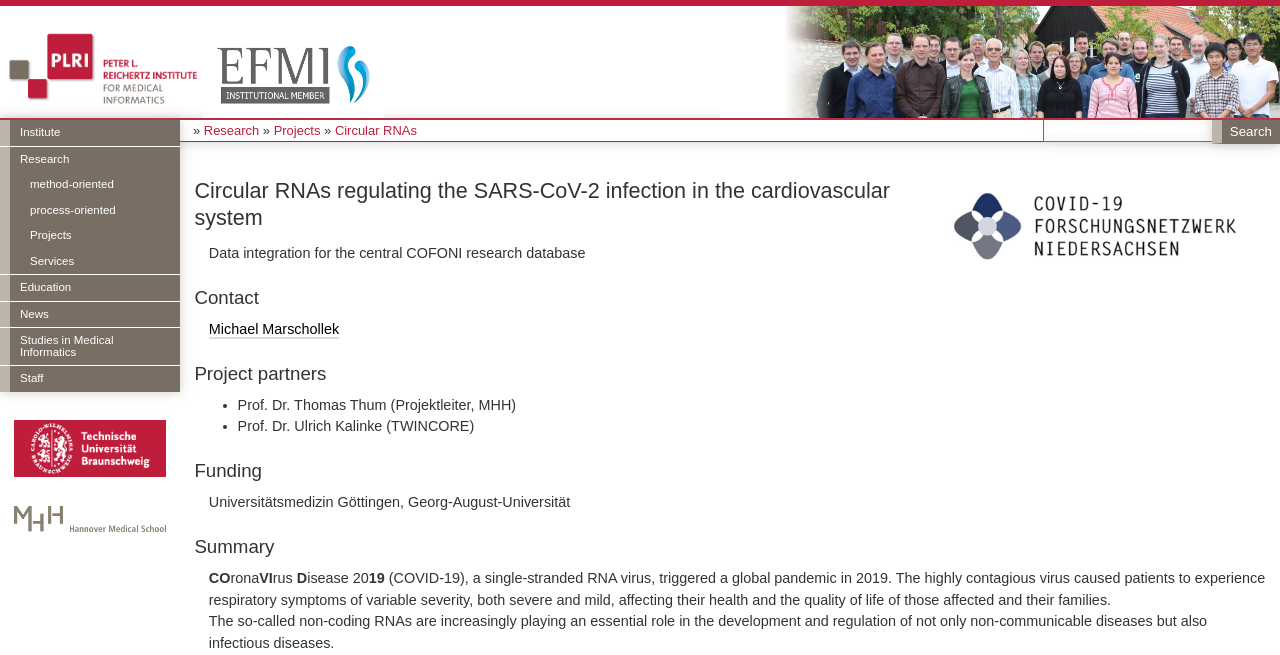Give a detailed account of the webpage's layout and content.

The webpage is about the Peter L. Reichertz Institute for Medical Informatics, which is a joint institution of TU Braunschweig and Hannover Medical School. At the top, there is a logo and a link to the institute's homepage, repeated twice. Below this, there is a horizontal navigation menu with links to different sections, including "Institute", "Research", "Projects", "Services", "Education", "News", and "Studies in Medical Informatics". 

On the left side, there are two logos, one for TU Braunschweig and one for Hannover Medical School, each with a link to their respective websites. 

The main content of the page is about a research project on "Circular RNAs regulating the SARS-CoV-2 infection in the cardiovascular system". There is a heading with this title, followed by a search button and an image related to the project. 

Below this, there are several sections, including "Data integration for the central COFONI research database", "Contact" with a link to a person named Michael Marschollek, "Project partners" with a list of two partners, "Funding" with information about the funding source, and "Summary" with a brief description of the project. 

The summary section describes the COVID-19 pandemic and its effects on health and quality of life, and explains the role of non-coding RNAs in the development and regulation of infectious diseases.